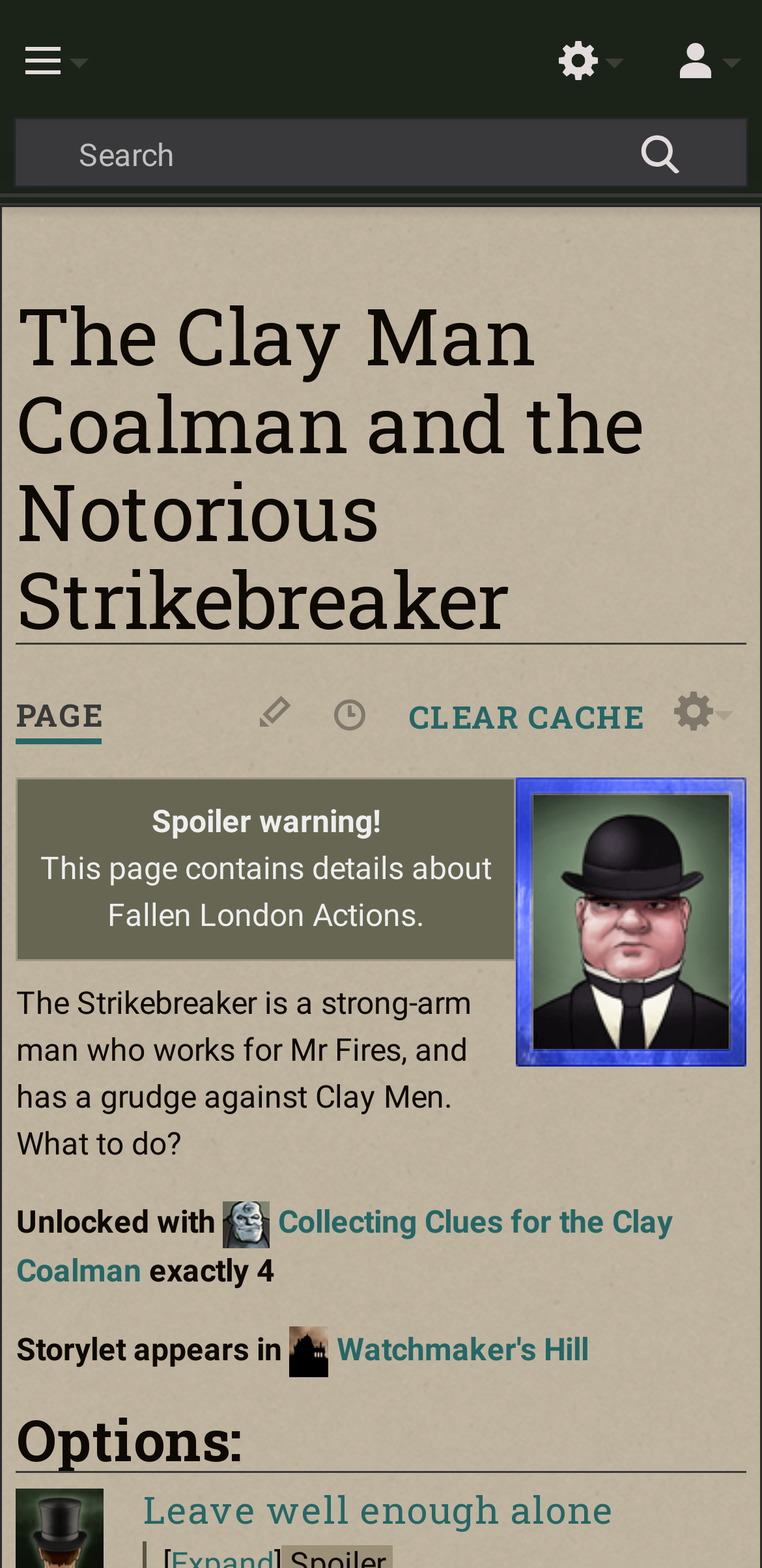What is the name of the image file on the webpage?
Please answer the question with a single word or phrase, referencing the image.

Bowler.png